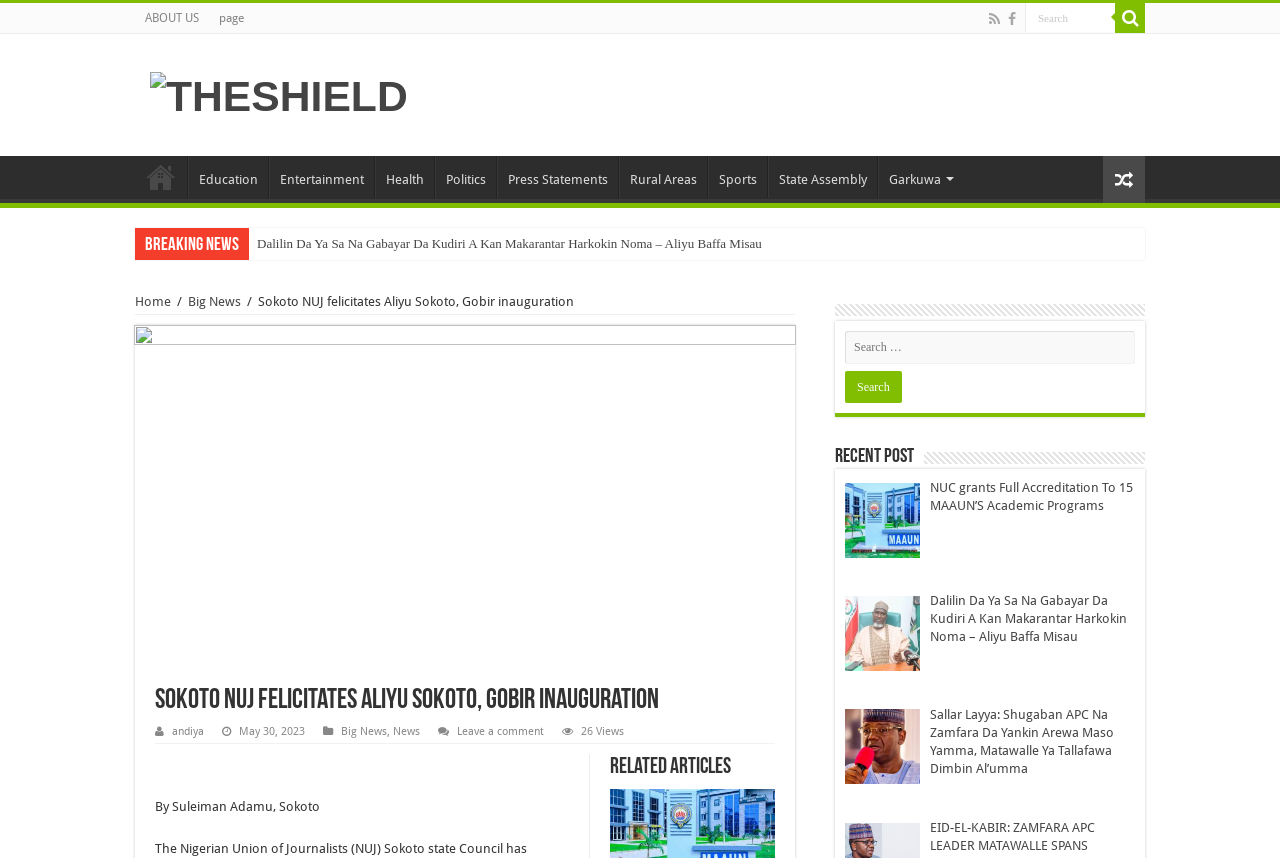Locate the UI element described by input value="Search" name="s" title="Search" value="Search" and provide its bounding box coordinates. Use the format (top-left x, top-left y, bottom-right x, bottom-right y) with all values as floating point numbers between 0 and 1.

[0.801, 0.003, 0.871, 0.037]